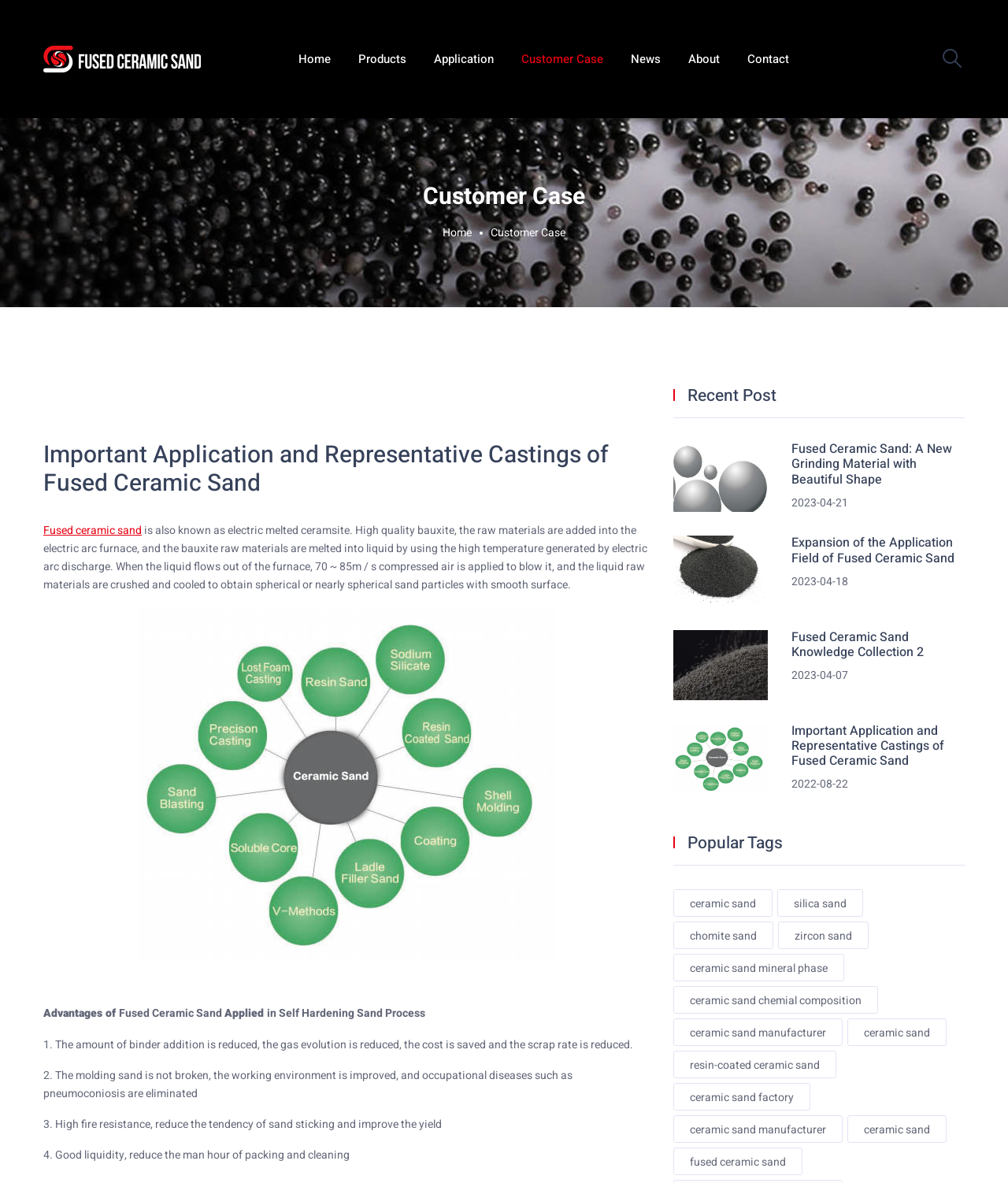Specify the bounding box coordinates of the area to click in order to follow the given instruction: "Search using the search button."

[0.934, 0.039, 0.957, 0.061]